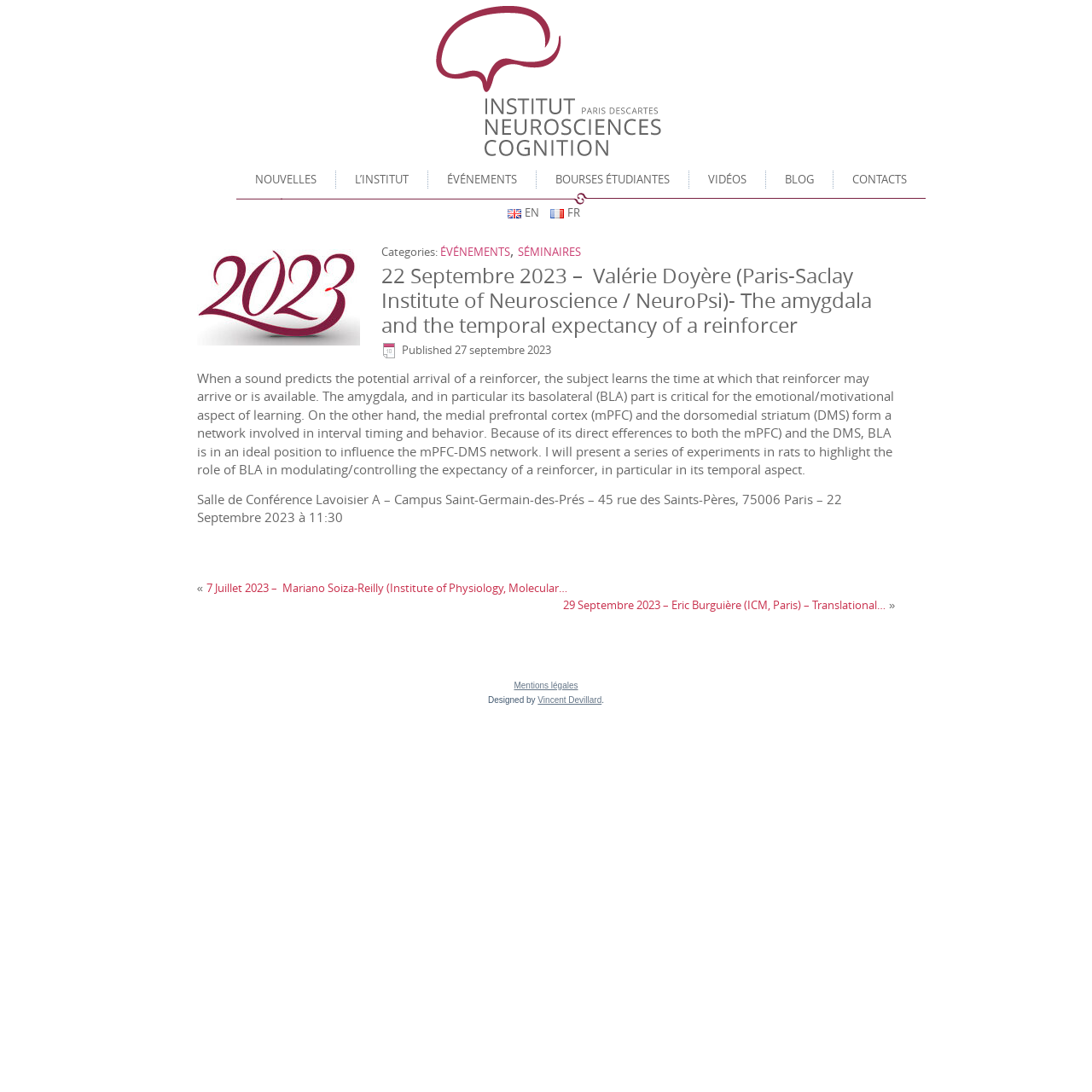Determine the bounding box coordinates (top-left x, top-left y, bottom-right x, bottom-right y) of the UI element described in the following text: Mentions légales

[0.471, 0.623, 0.529, 0.632]